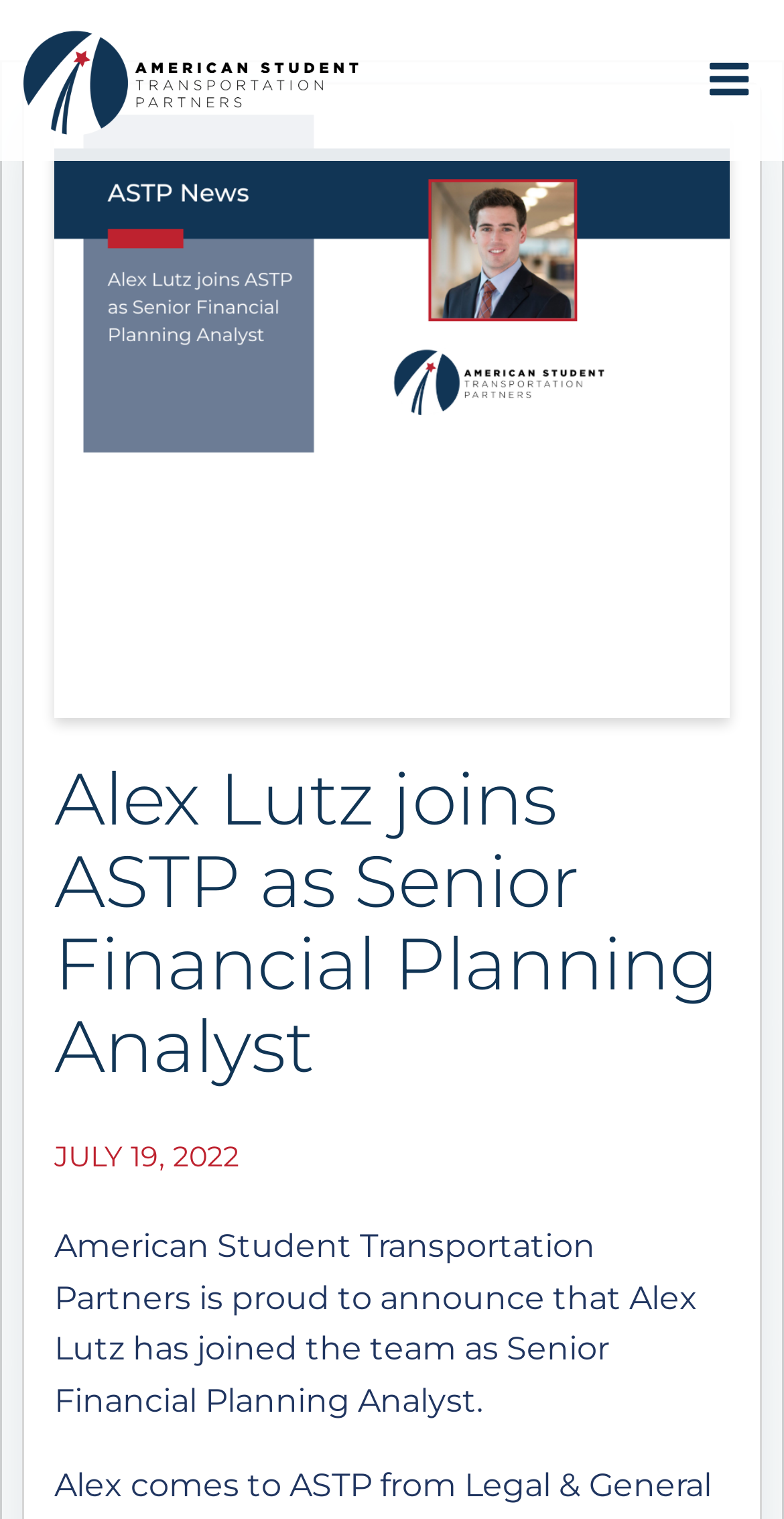Respond with a single word or phrase:
What is the name of the person joining ASTP?

Alex Lutz